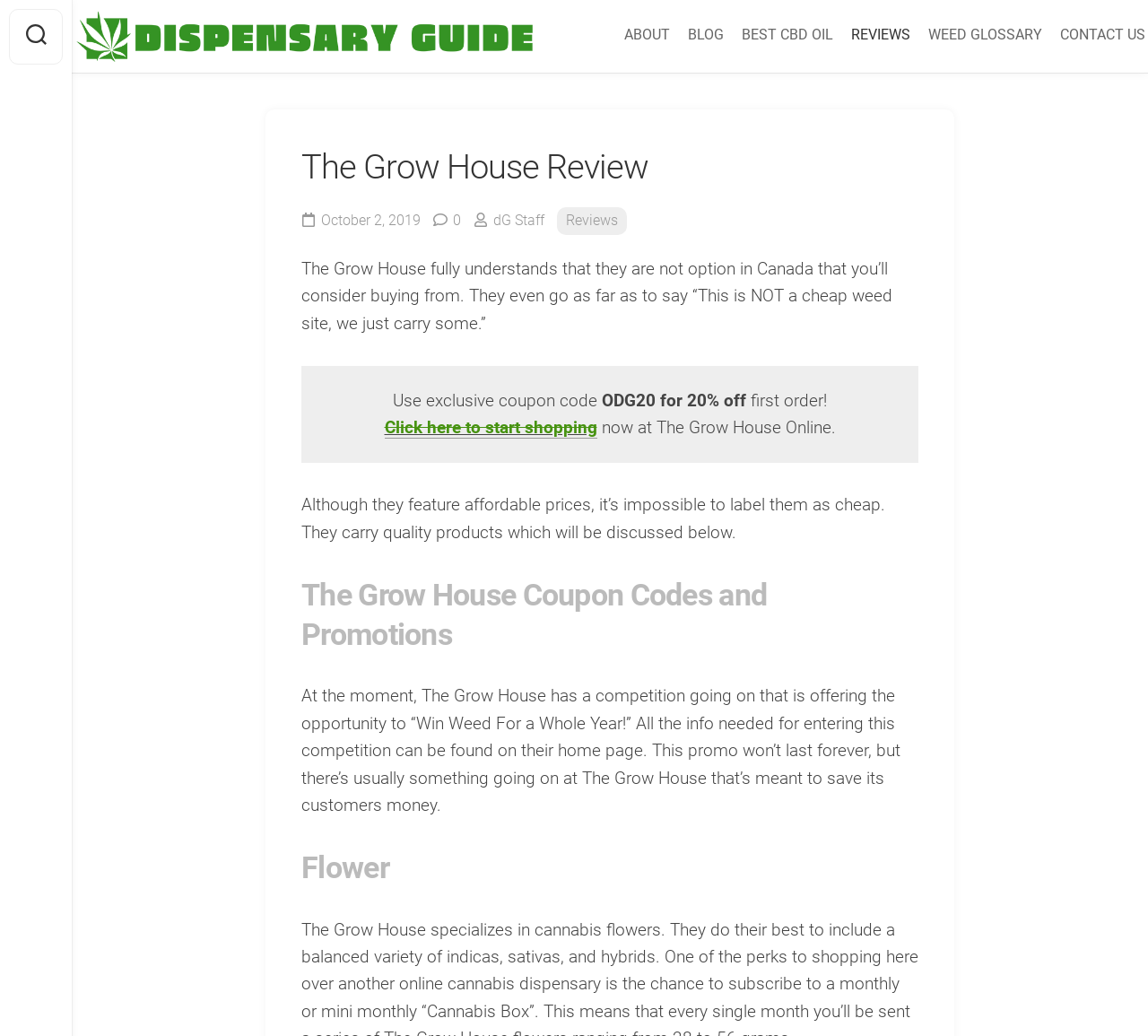Offer an extensive depiction of the webpage and its key elements.

The webpage is a review of The Grow House, an online dispensary in Canada, with an exclusive 20% off welcome bonus coupon code for first-time orders. At the top left, there is a link to a "Dispensary Guide" accompanied by an image. On the top right, there are several links to different sections of the website, including "ABOUT", "BLOG", "BEST CBD OIL", "REVIEWS", "WEED GLOSSARY", and "CONTACT US". 

Below these links, there is a button on the left, followed by a header section that contains the title "The Grow House Review" and the date "October 2, 2019". The author's name, "dG Staff", is also mentioned, along with a link to the "Reviews" section.

The main content of the webpage is divided into several sections. The first section describes The Grow House's understanding of its position in the Canadian market, stating that it is not a cheap weed site. It also provides an exclusive coupon code "ODG20" for 20% off the first order. A link to start shopping at The Grow House Online is provided below.

The next section discusses the affordability of The Grow House's products, emphasizing that although they are not cheap, they are of high quality. A heading "The Grow House Coupon Codes and Promotions" is followed by a description of a competition to "Win Weed For a Whole Year!" and a mention of other promotions that can be found on the website's home page.

Finally, there is a heading "Flower" at the bottom of the page, which likely marks the beginning of a section discussing The Grow House's flower products.